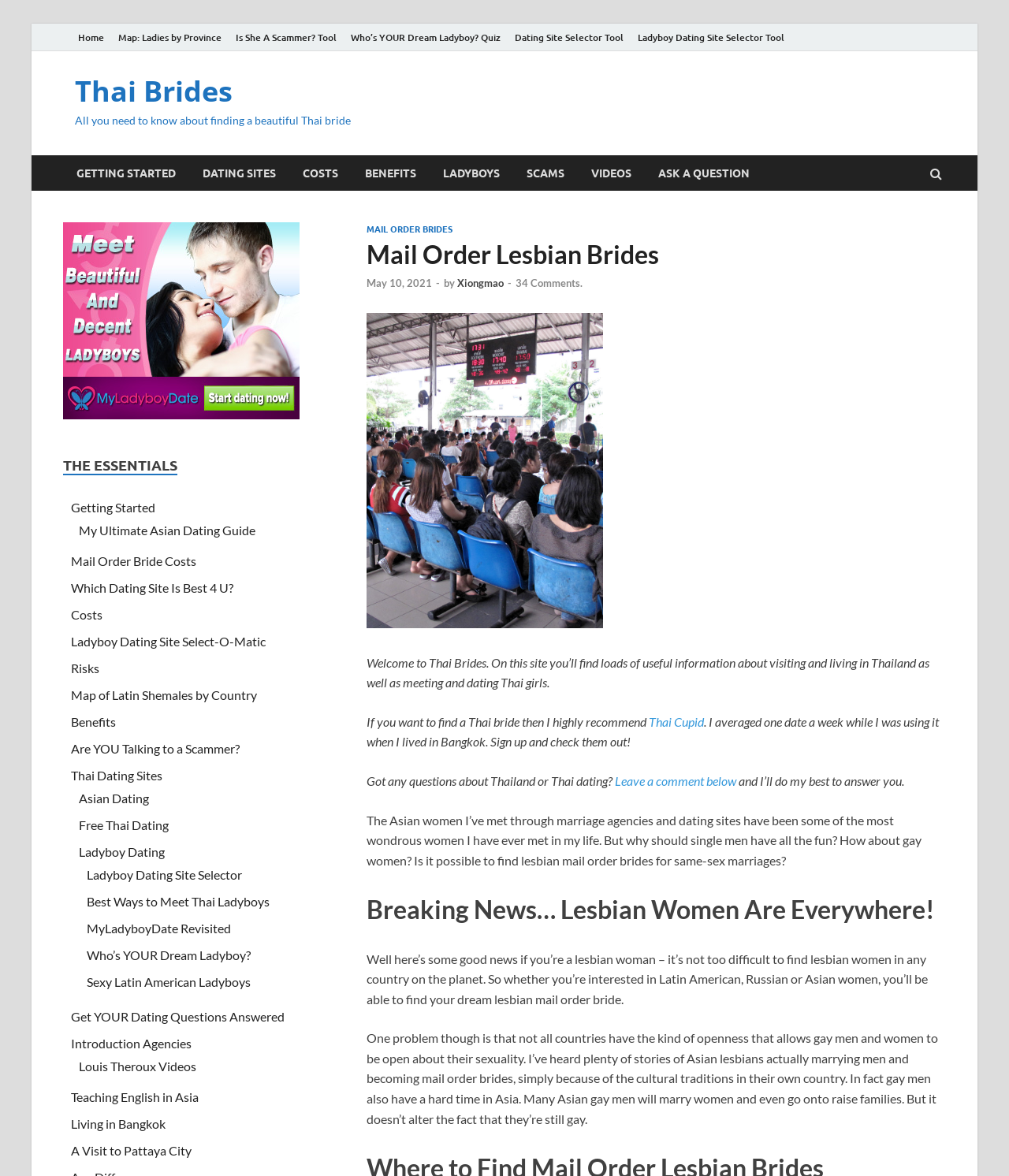Answer the question briefly using a single word or phrase: 
What is the main topic of this website?

Thai Brides